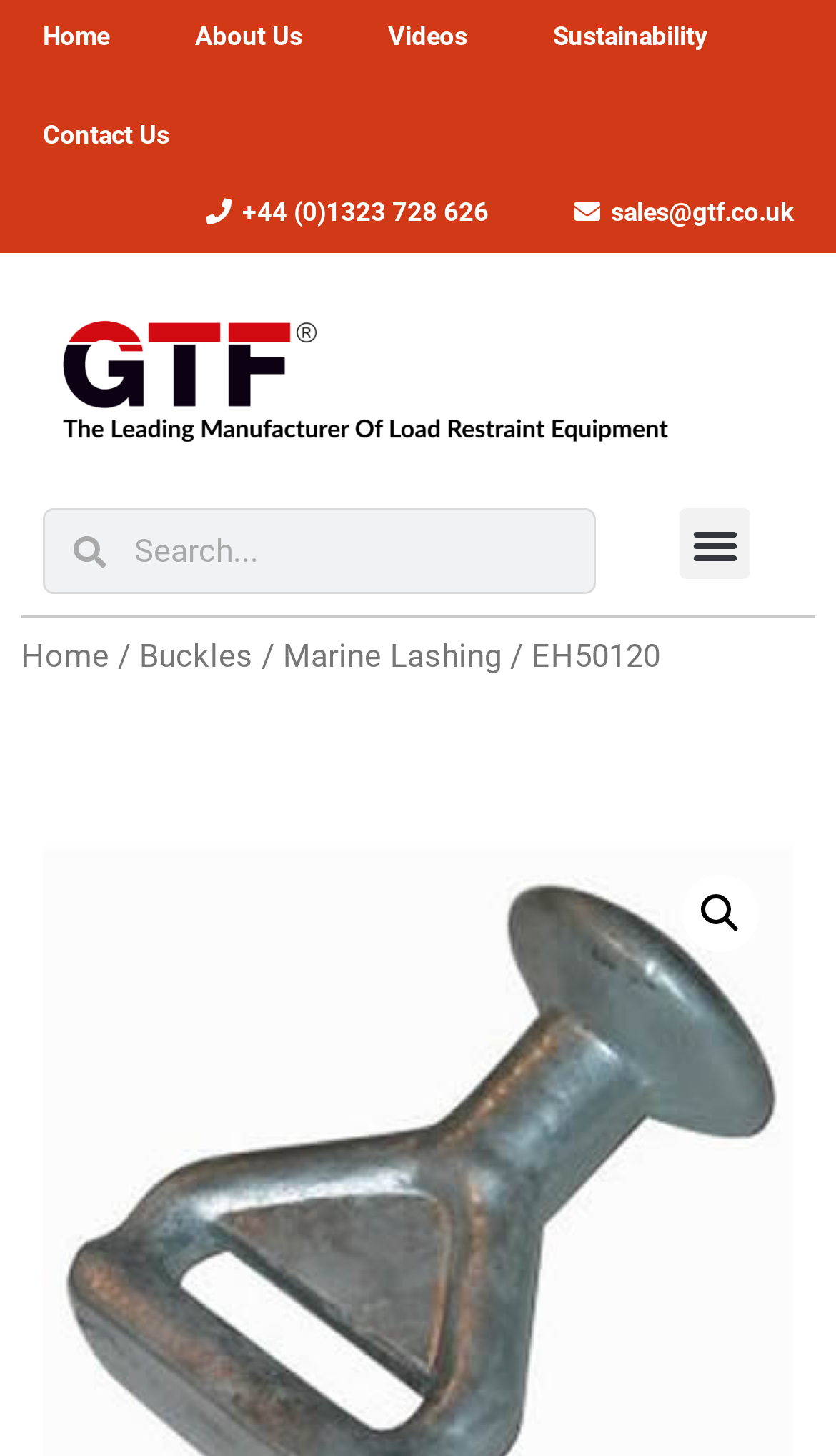Please determine the bounding box coordinates of the section I need to click to accomplish this instruction: "Toggle menu".

[0.813, 0.349, 0.898, 0.398]